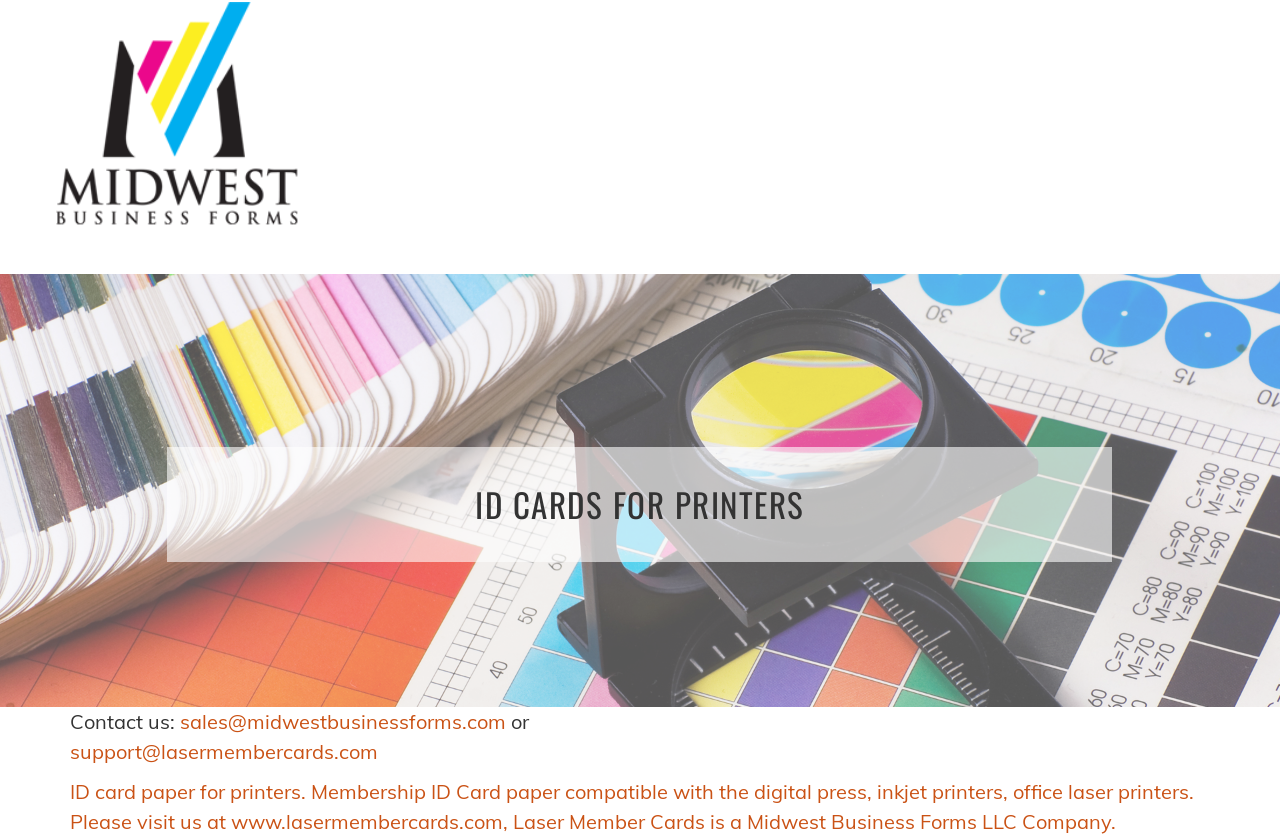Answer the question in one word or a short phrase:
What is the purpose of the ID cards?

For printers